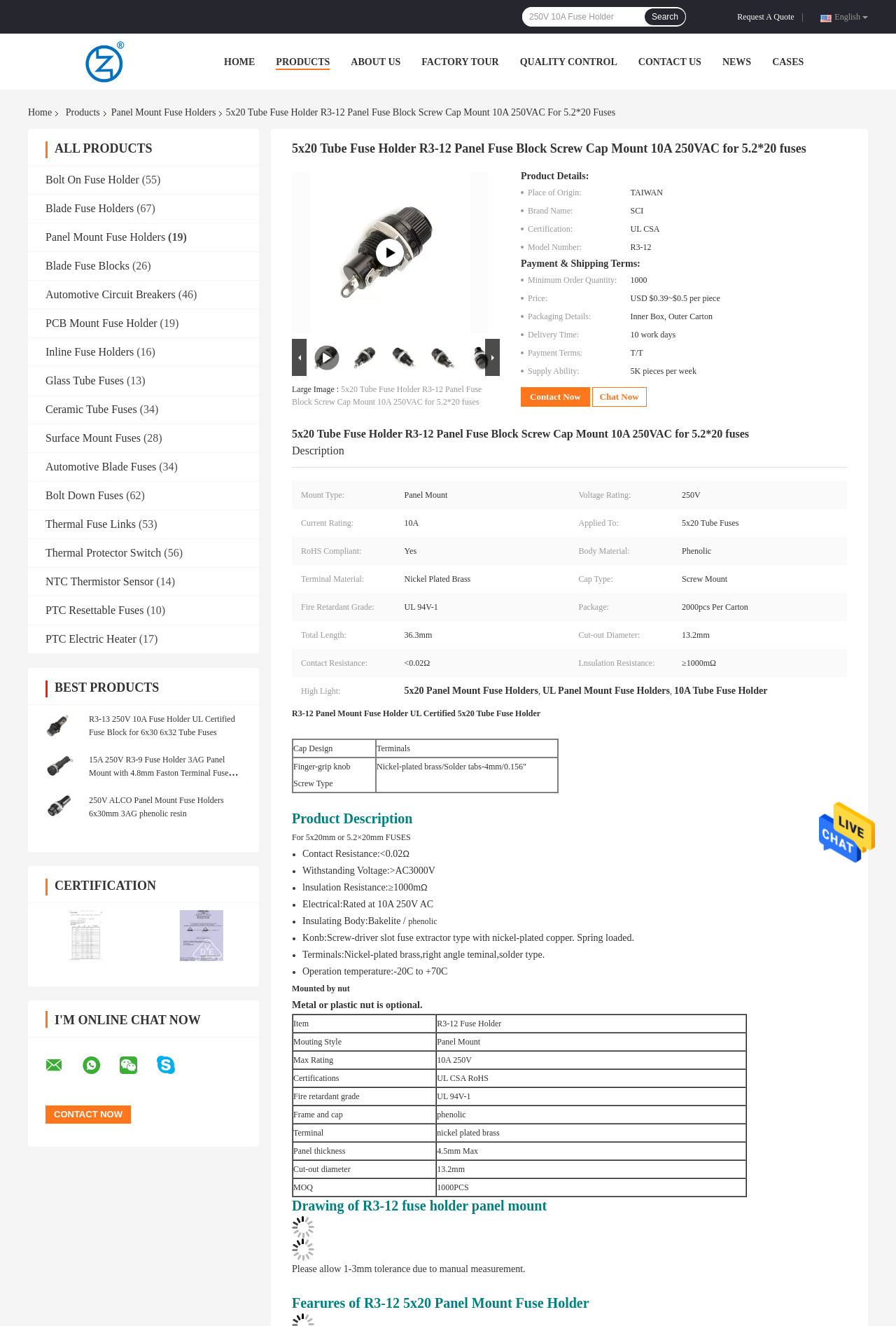Identify the bounding box coordinates for the UI element that matches this description: "PCB Mount Fuse Holder".

[0.051, 0.239, 0.175, 0.248]